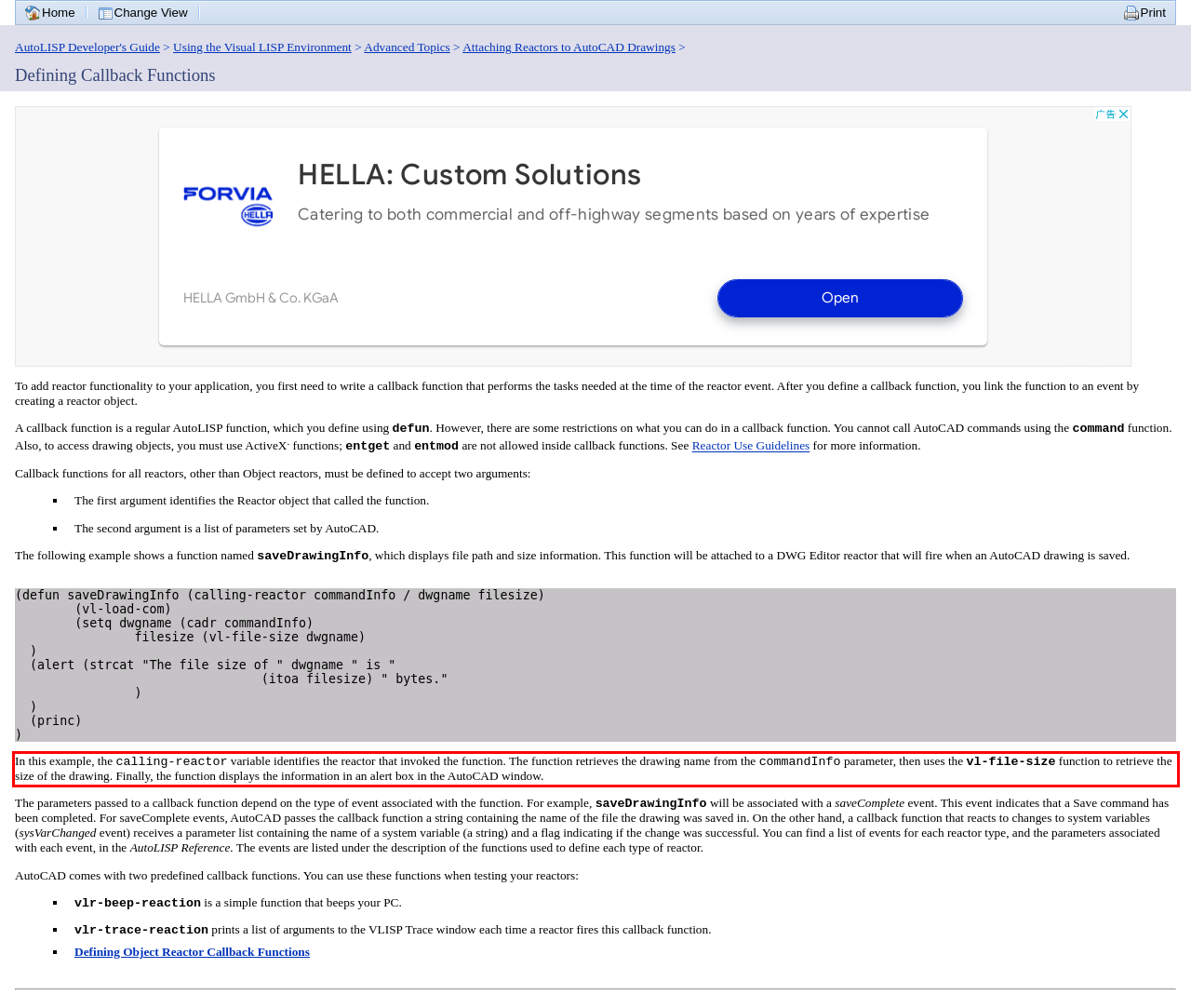You have a screenshot of a webpage with a red bounding box. Use OCR to generate the text contained within this red rectangle.

In this example, the calling-reactor variable identifies the reactor that invoked the function. The function retrieves the drawing name from the commandInfo parameter, then uses the vl-file-size function to retrieve the size of the drawing. Finally, the function displays the information in an alert box in the AutoCAD window.